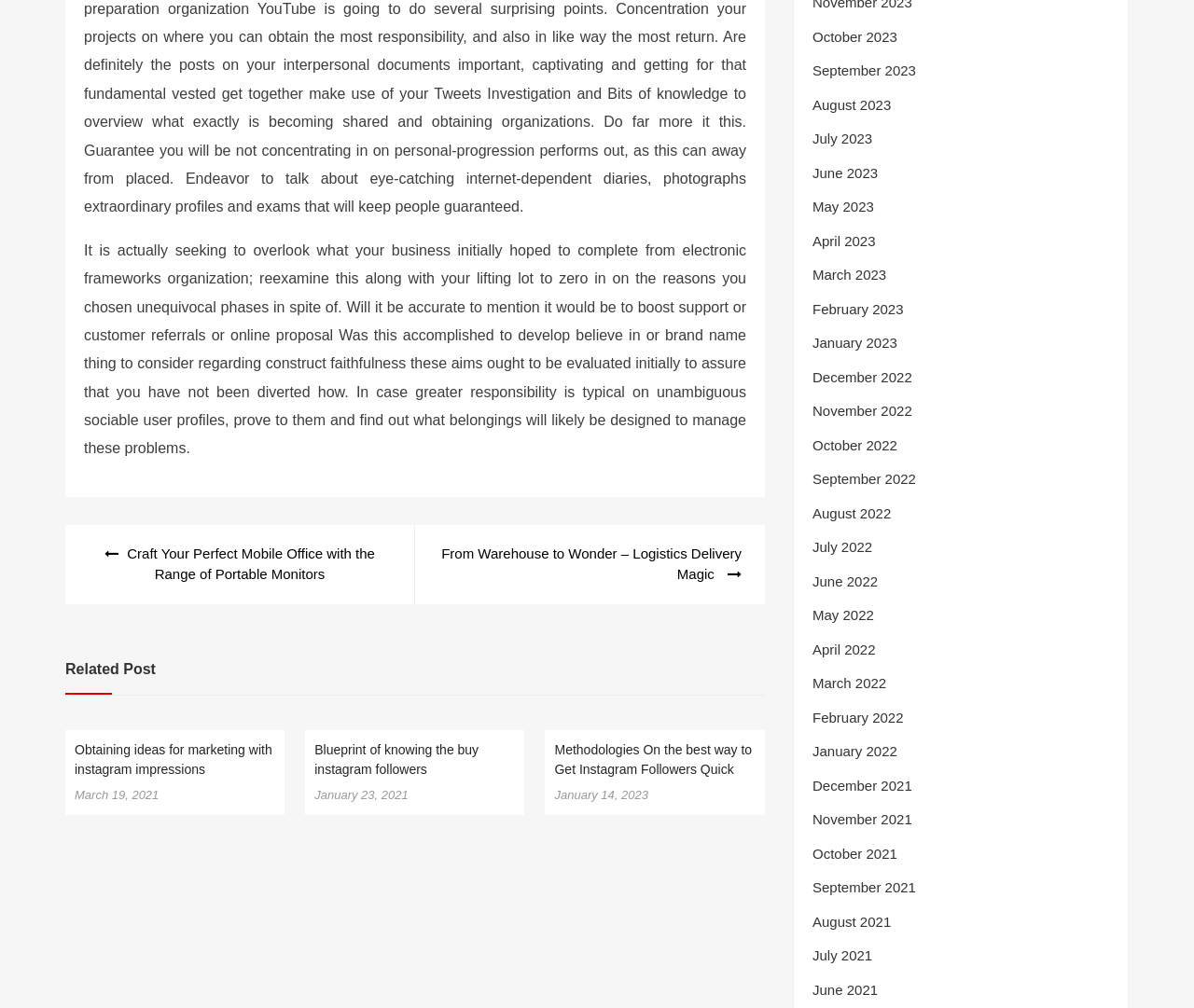What is the purpose of the text at the top of the page?
Refer to the image and provide a one-word or short phrase answer.

To reexamine business goals